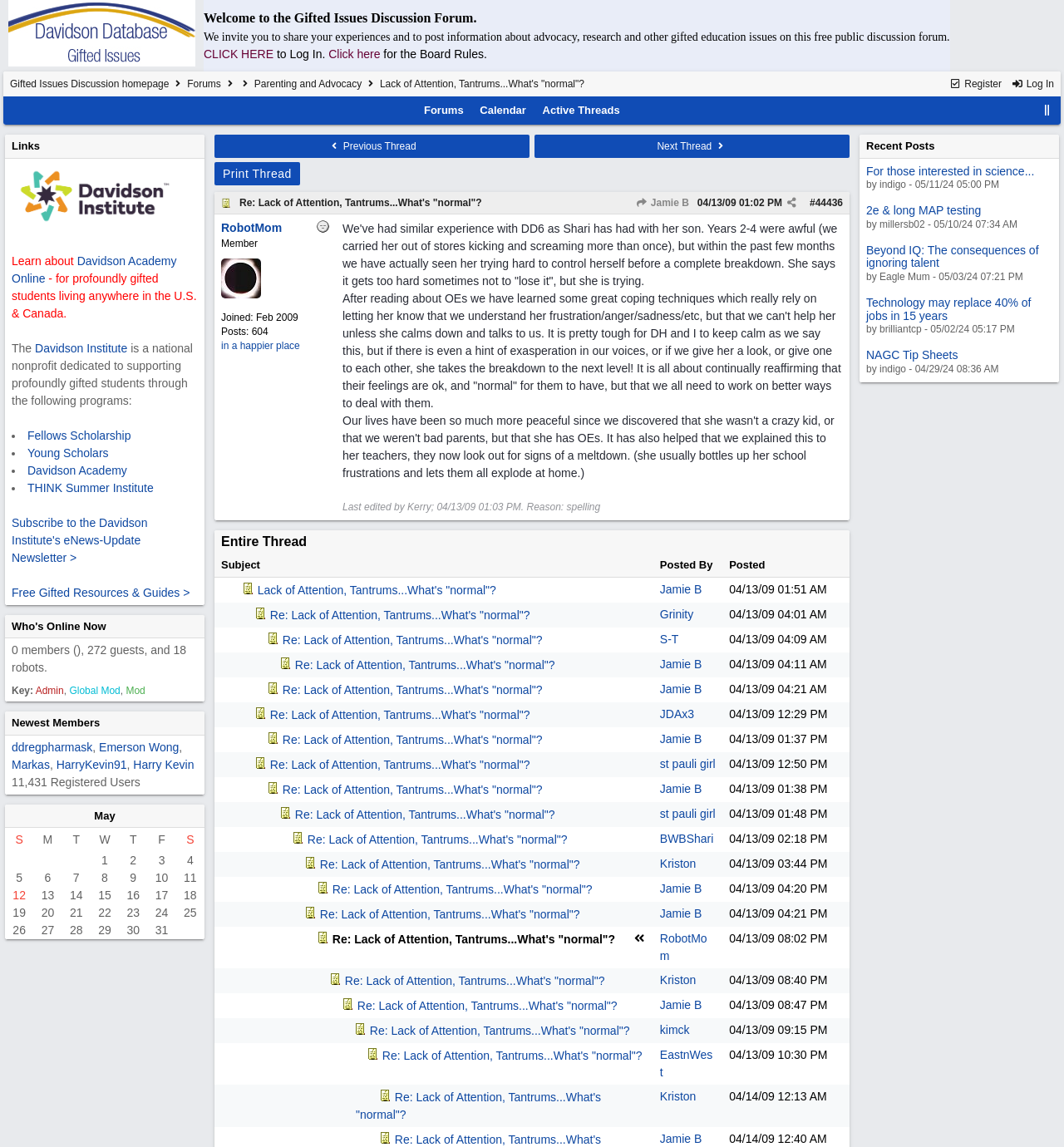Determine the coordinates of the bounding box for the clickable area needed to execute this instruction: "View the 'Parenting and Advocacy' page".

[0.239, 0.068, 0.34, 0.078]